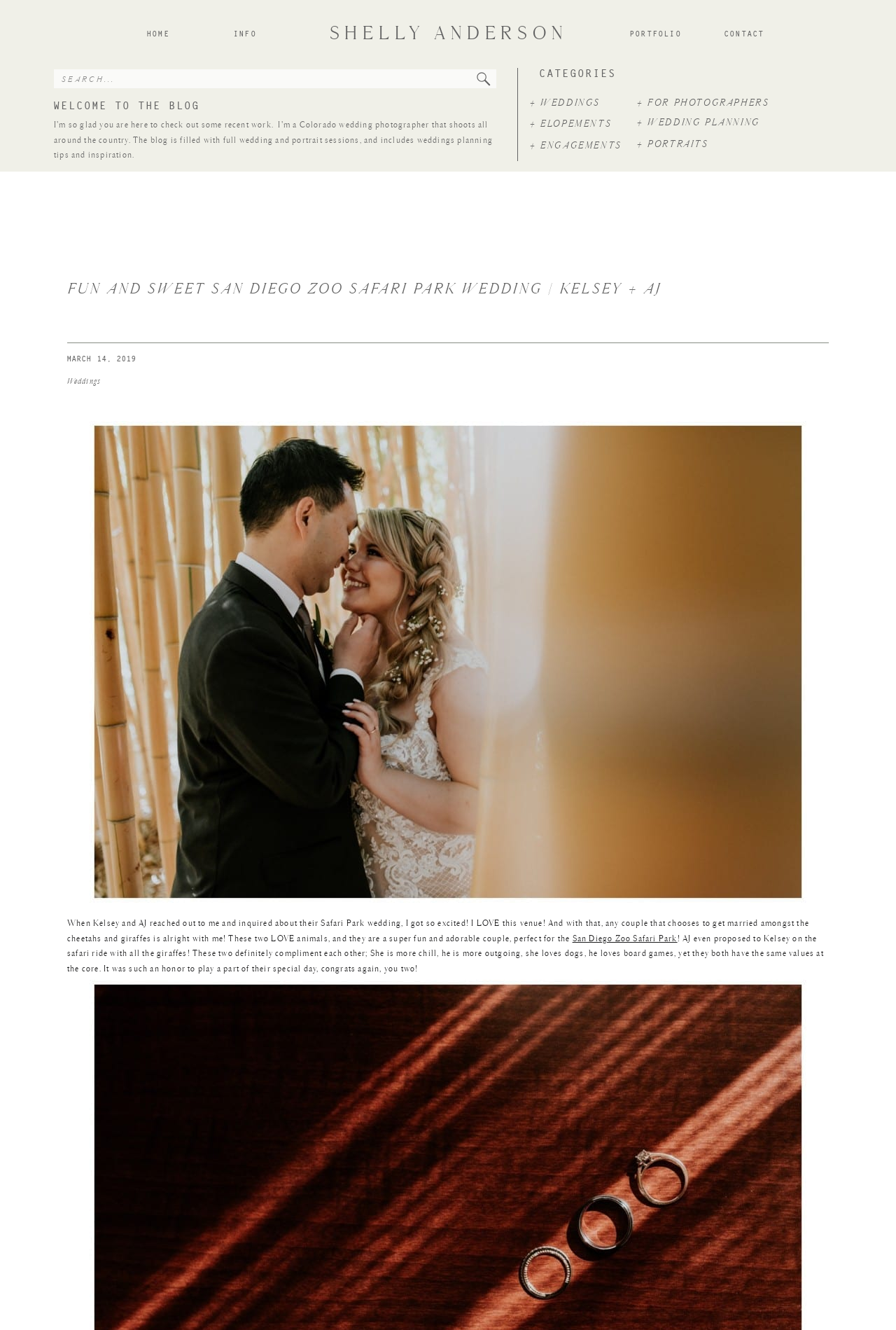Locate and generate the text content of the webpage's heading.

FUN AND SWEET SAN DIEGO ZOO SAFARI PARK WEDDING | KELSEY + AJ